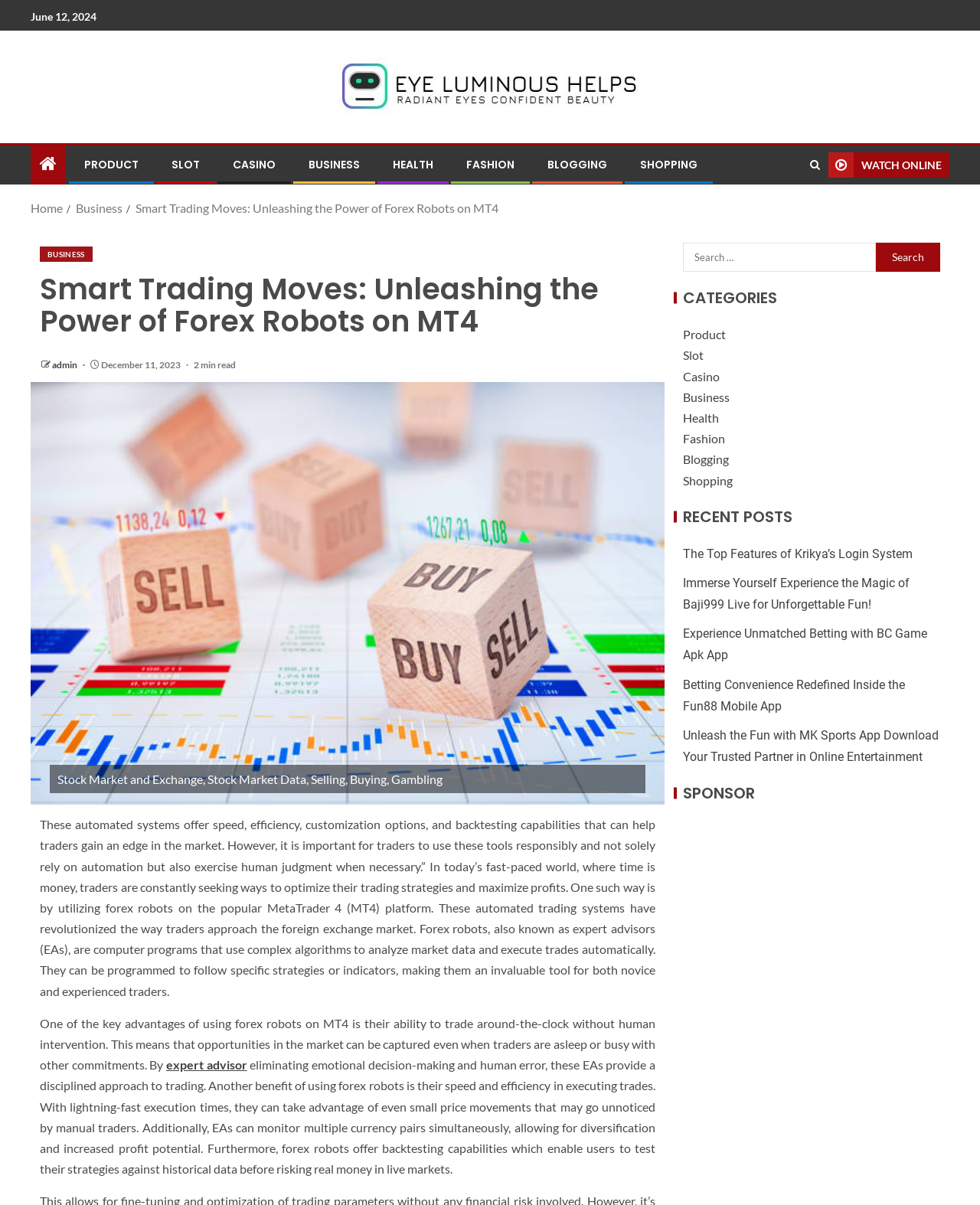Answer the question with a brief word or phrase:
What is the category of the article?

Business